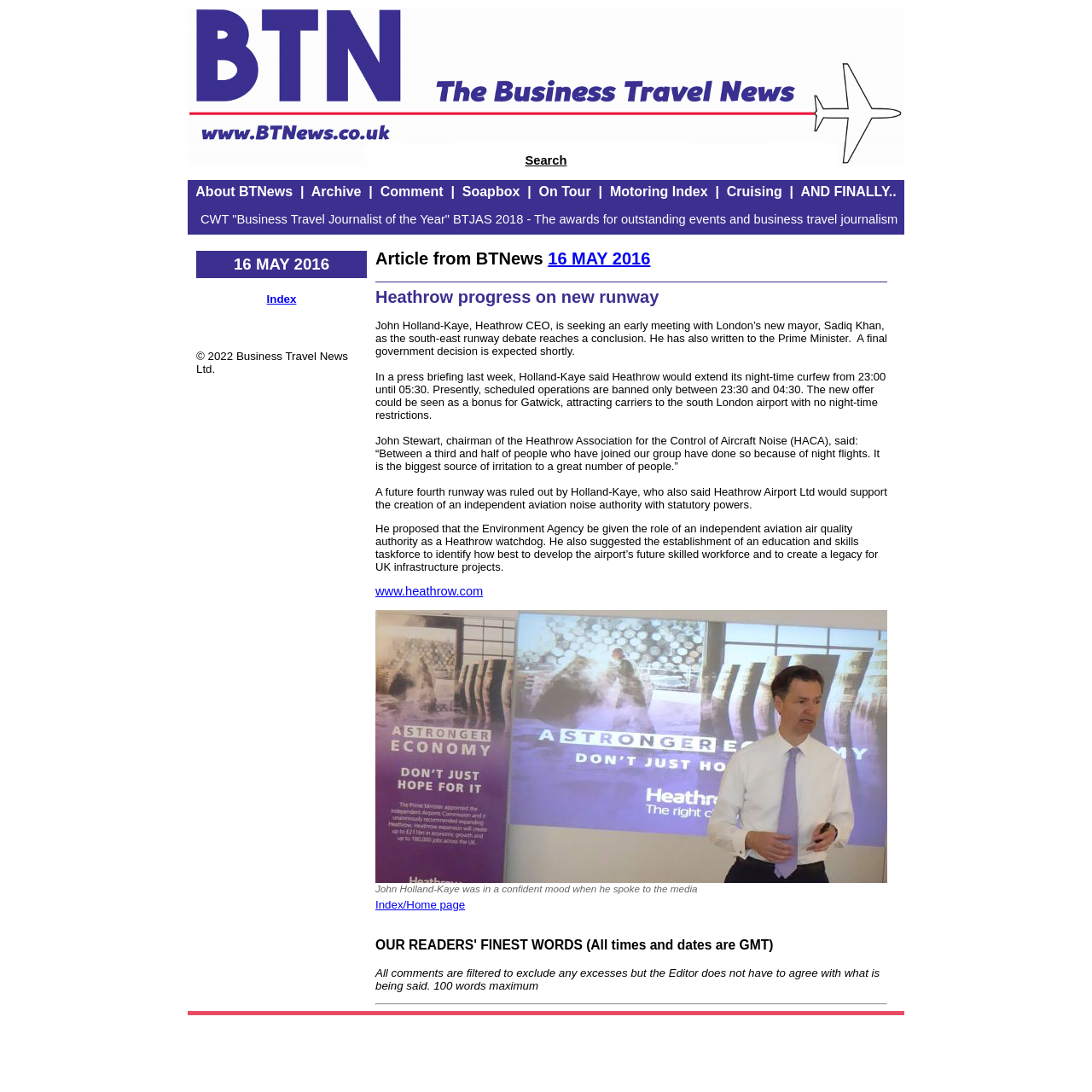What is the name of the Heathrow CEO mentioned in the article?
Answer the question with a detailed explanation, including all necessary information.

The answer can be found in the static text elements that mention John Holland-Kaye, Heathrow CEO, in the article about Heathrow progress on new runway.